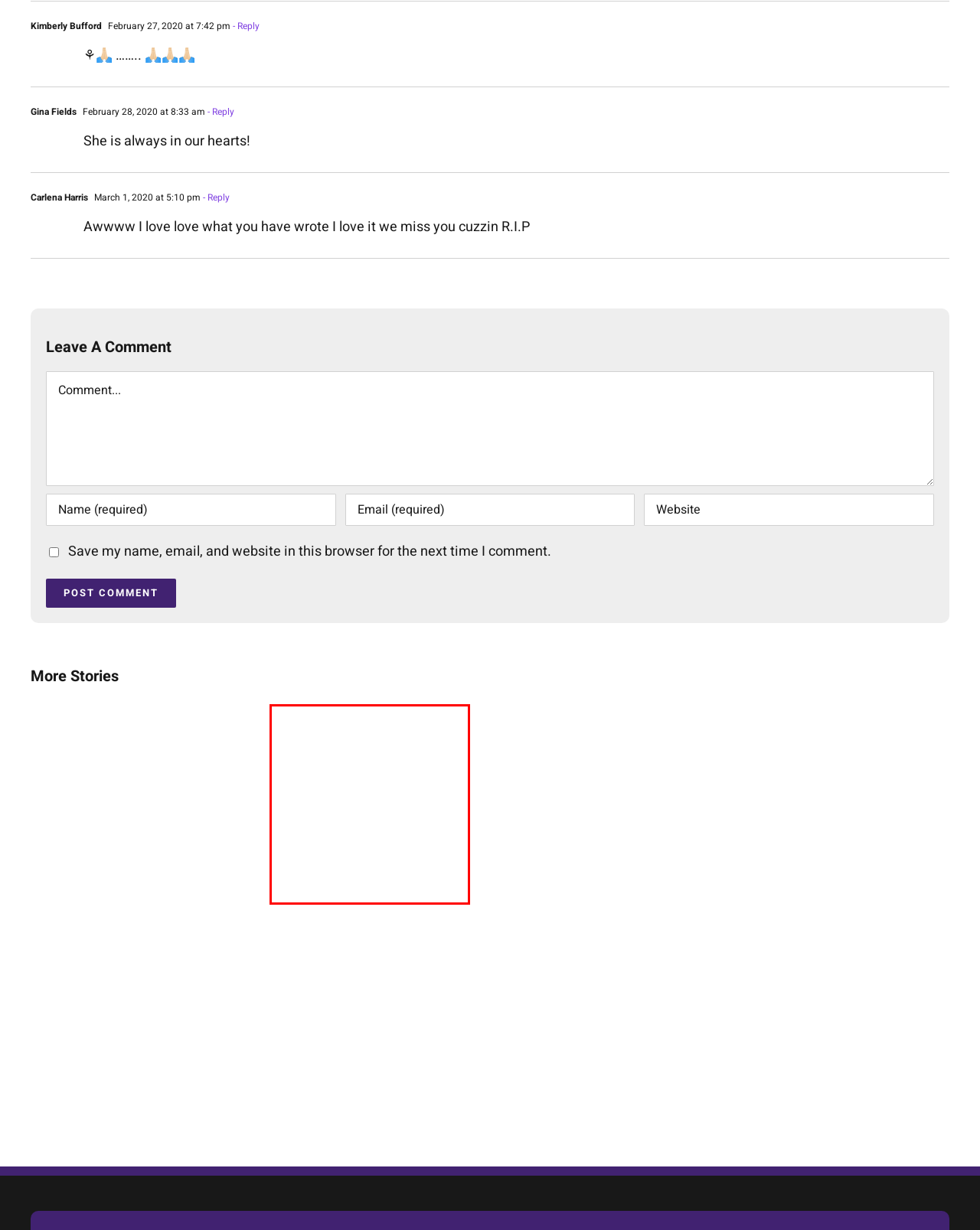Given a screenshot of a webpage with a red bounding box around a UI element, please identify the most appropriate webpage description that matches the new webpage after you click on the element. Here are the candidates:
A. Mike Bender: loving. brave. funny. | All Our Hearts
B. About All Our Hearts: Sharing stories of love, grief and hope in the face of the opioid crisis
C. Seven Days | Vermont's Independent Voice
D. Theresa Wawrosz: beautiful. smart. loving. | All Our Hearts
E. Heath Purpura: kind. gentle. compassionate. | All Our Hearts
F. Sam Prouty: caring. bright. funny. | All Our Hearts
G. Share a Story With the All Our Hearts Project
H. Tanya Reil Rodriguez: thoughtful. caring. compassionate. | All Our Hearts

H